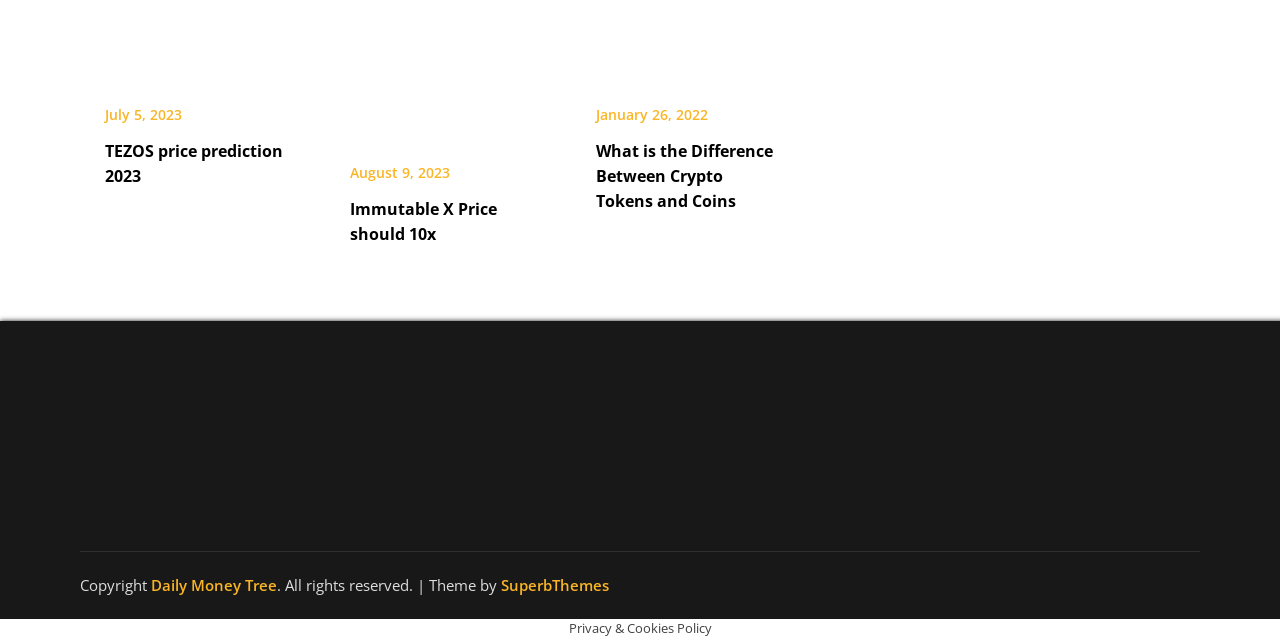Please identify the bounding box coordinates of where to click in order to follow the instruction: "Go to Daily Money Tree".

[0.118, 0.893, 0.216, 0.924]